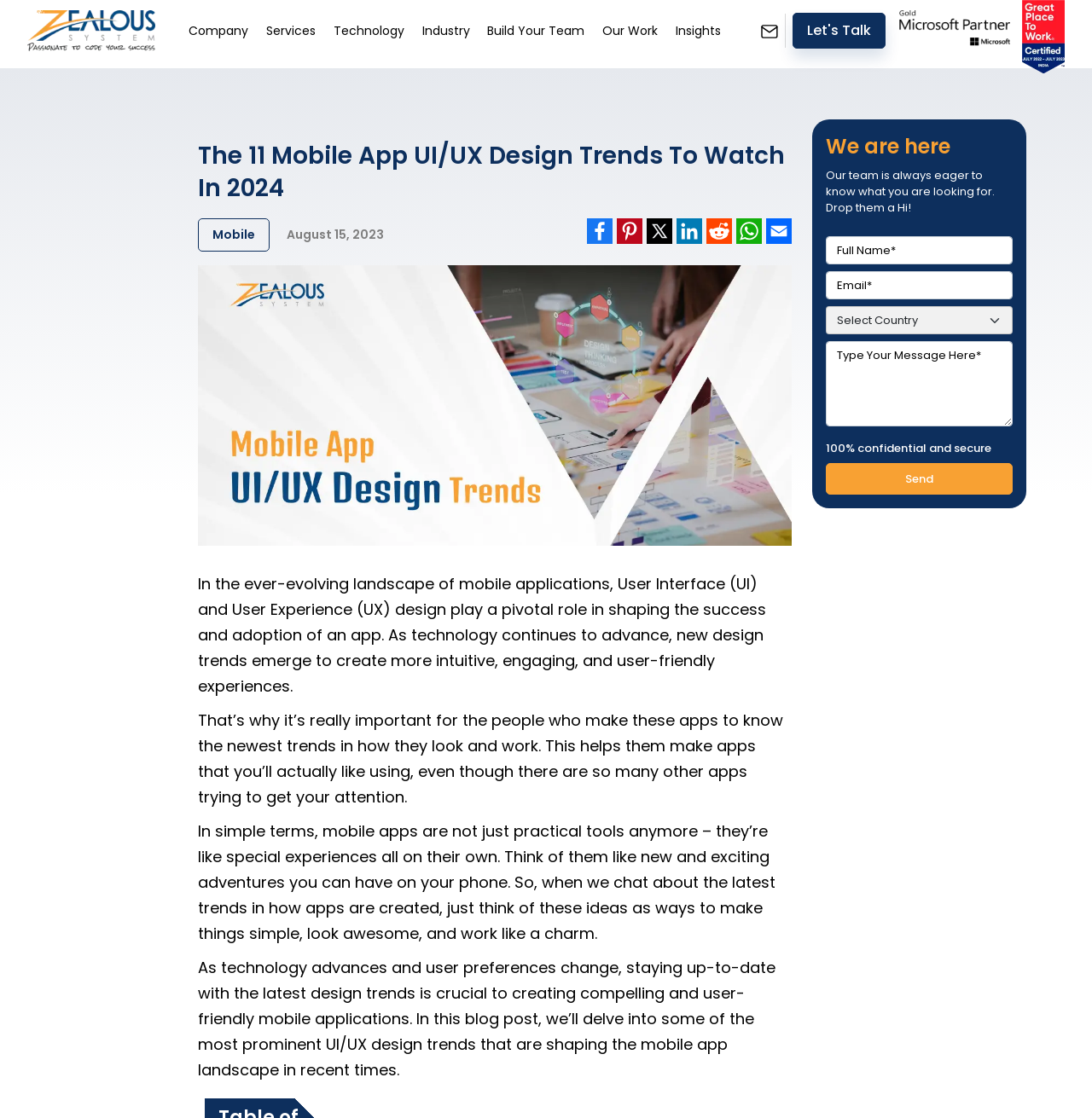What is the purpose of the contact form?
Kindly give a detailed and elaborate answer to the question.

The contact form is located at the bottom of the webpage, with a heading 'We are here' and a static text 'Our team is always eager to know what you are looking for. Drop them a Hi!'. The form has fields for full name, email, and message, and a send button. The purpose of the contact form is to allow users to send a message to the company.